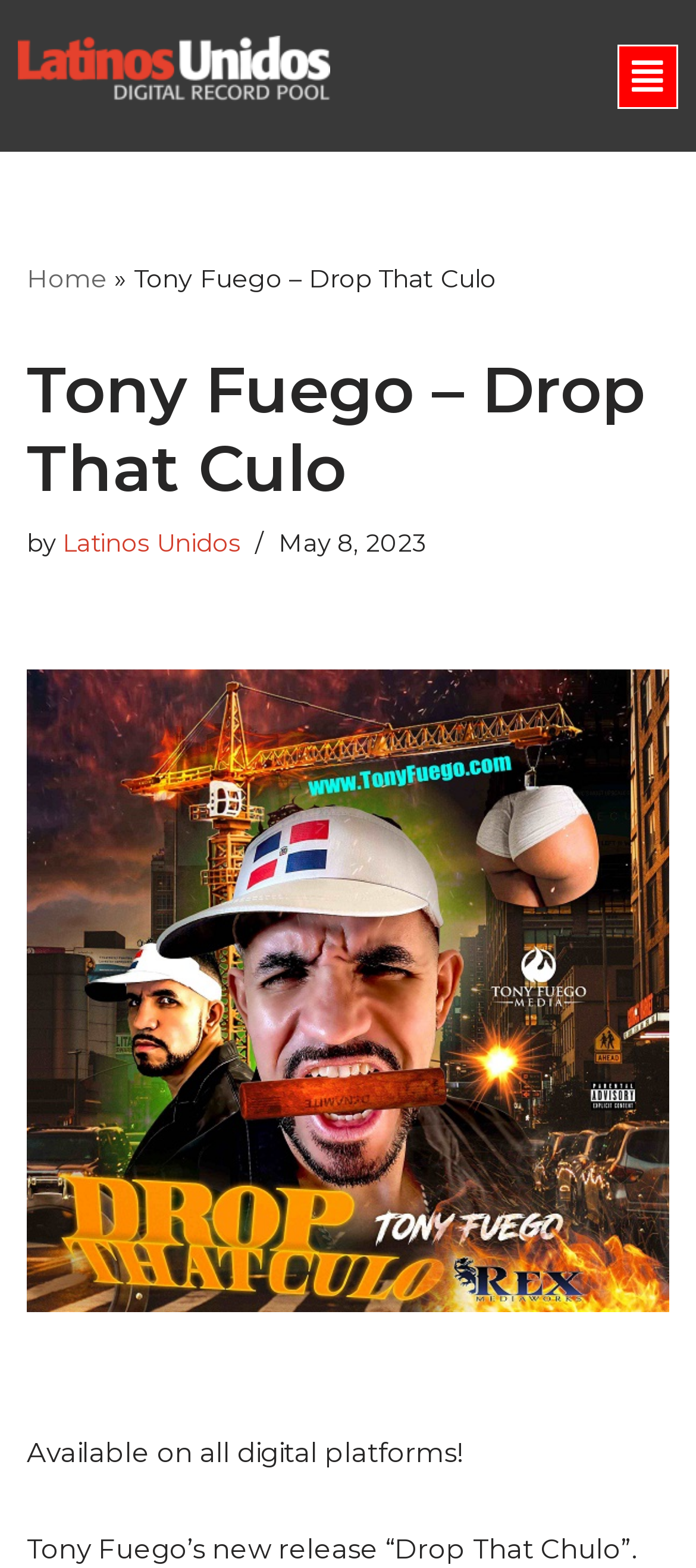What is the name of the organization associated with Tony Fuego?
Please give a detailed and elaborate answer to the question.

The webpage mentions 'Latinos Unidos' as the organization associated with Tony Fuego, likely indicating that it is a record label or music collective.